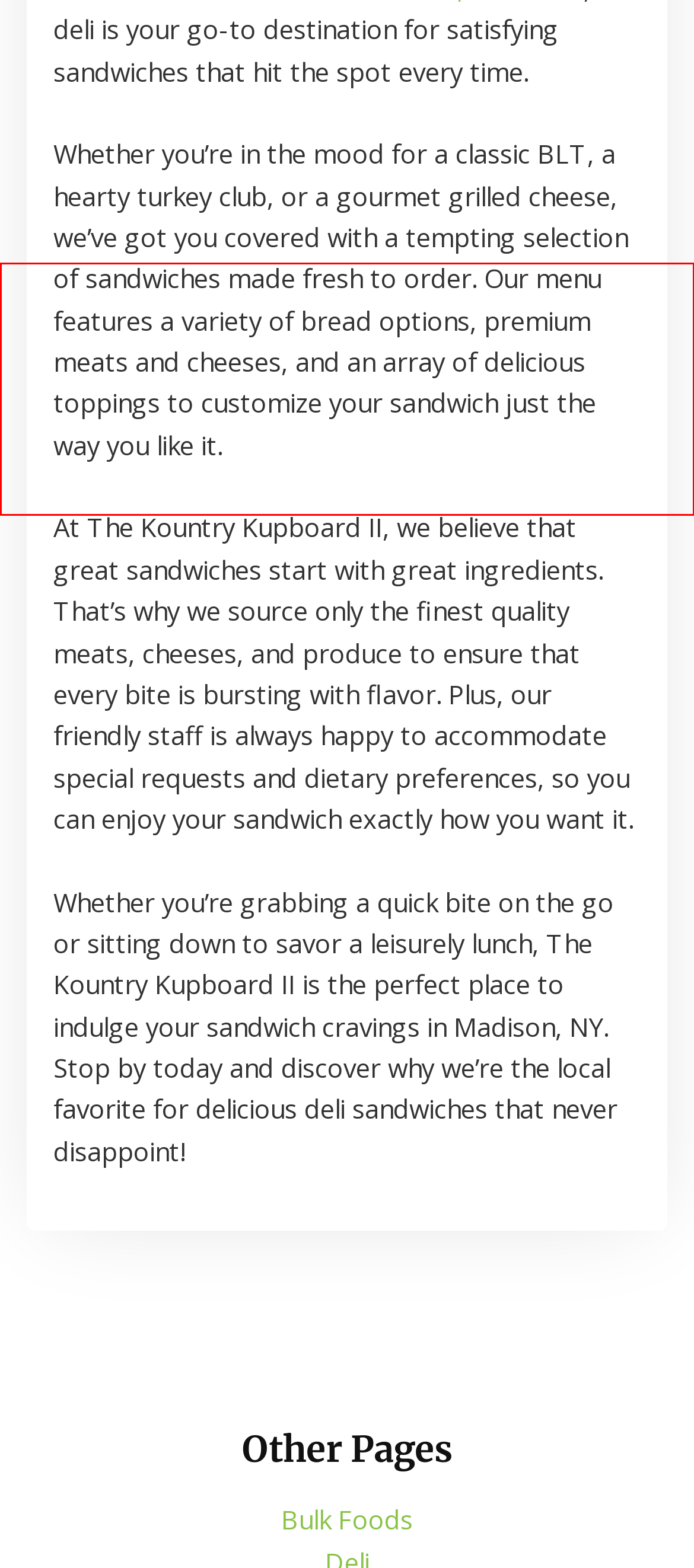Given a screenshot of a webpage containing a red rectangle bounding box, extract and provide the text content found within the red bounding box.

Whether you’re grabbing a quick bite on the go or sitting down to savor a leisurely lunch, The Kountry Kupboard II is the perfect place to indulge your sandwich cravings in Madison, NY. Stop by today and discover why we’re the local favorite for delicious deli sandwiches that never disappoint!